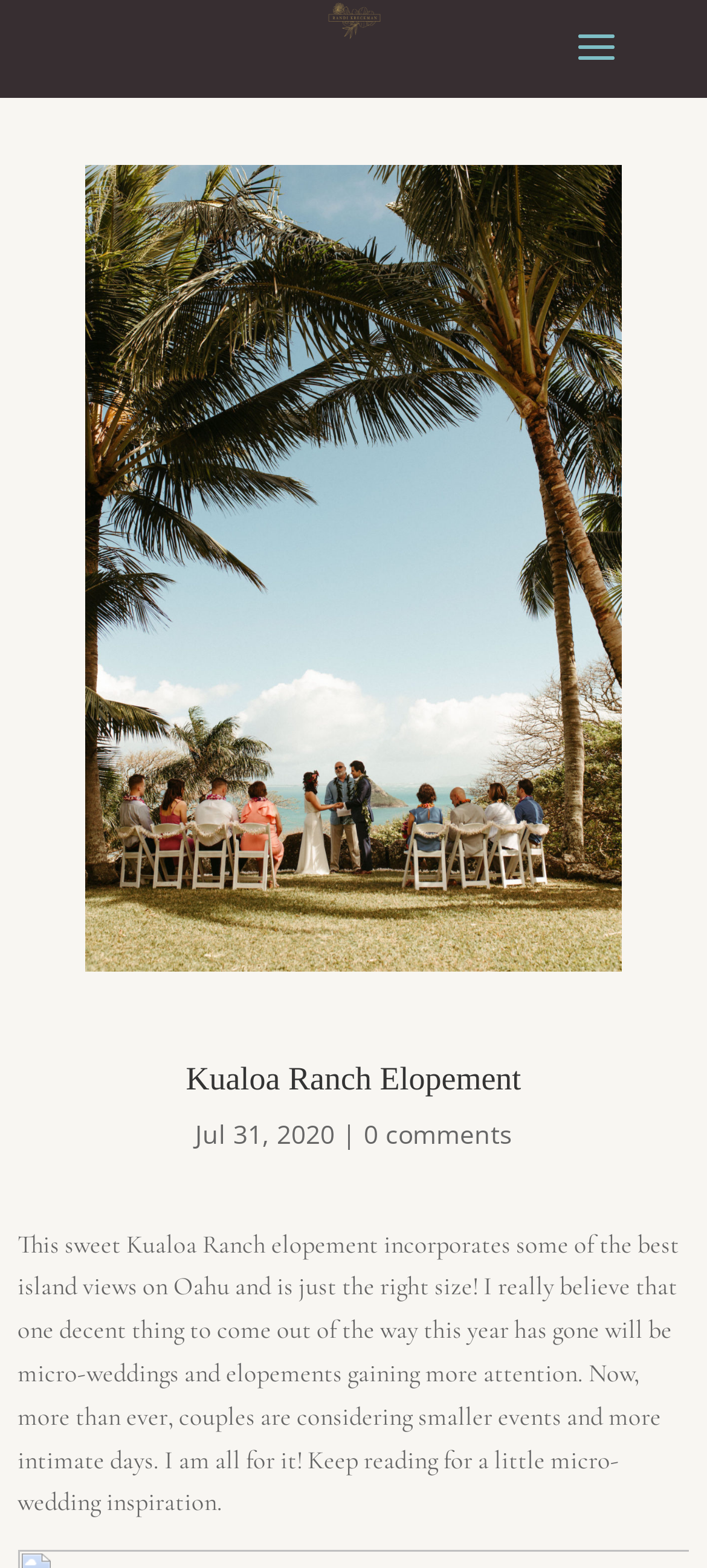Please respond in a single word or phrase: 
How many comments does the post have?

0